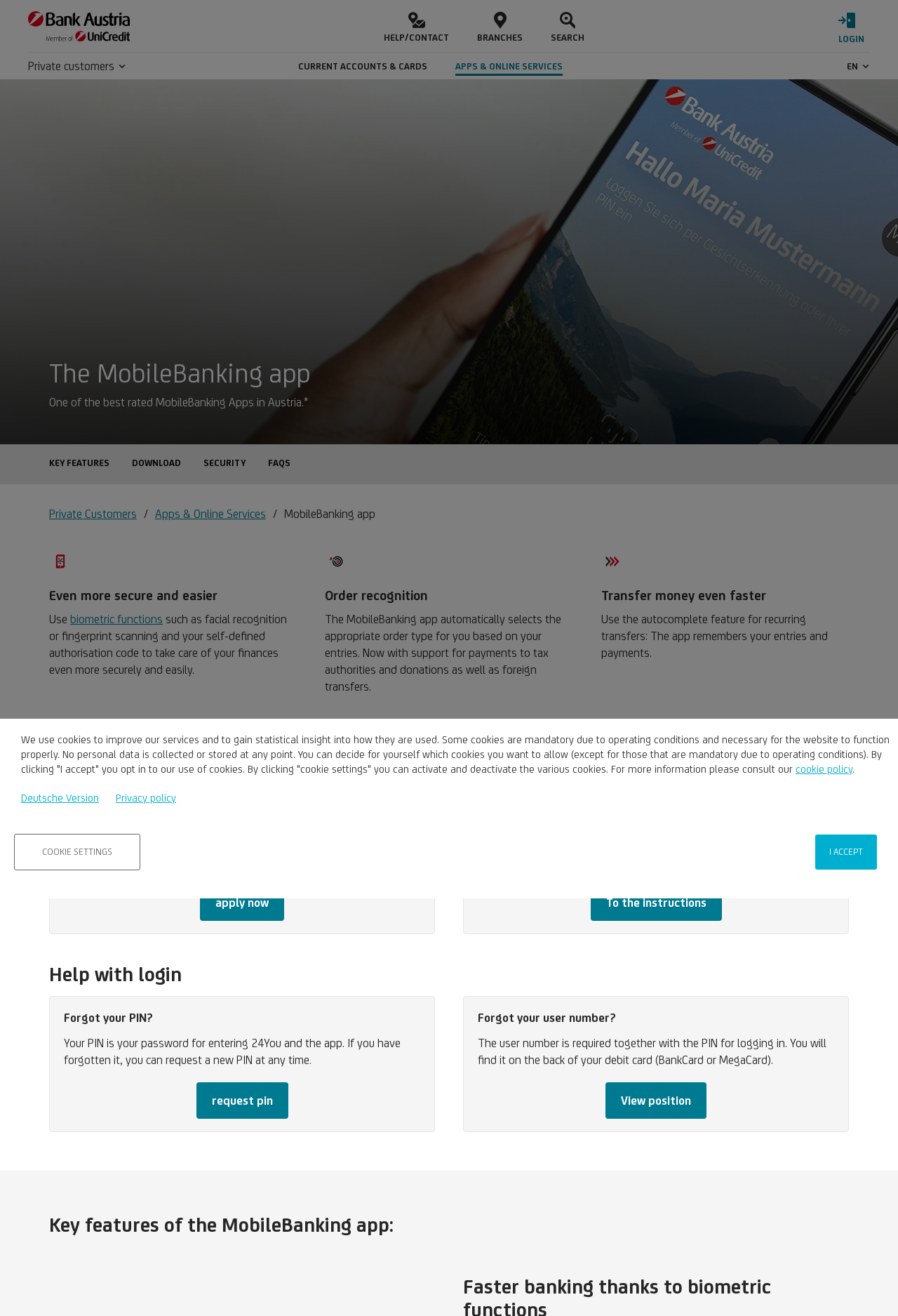Using the details from the image, please elaborate on the following question: What is the purpose of the autocomplete feature?

The autocomplete feature is mentioned in the section 'Transfer money even faster' and it is used to remember entries and payments for recurring transfers, making it easier and faster to transfer money.